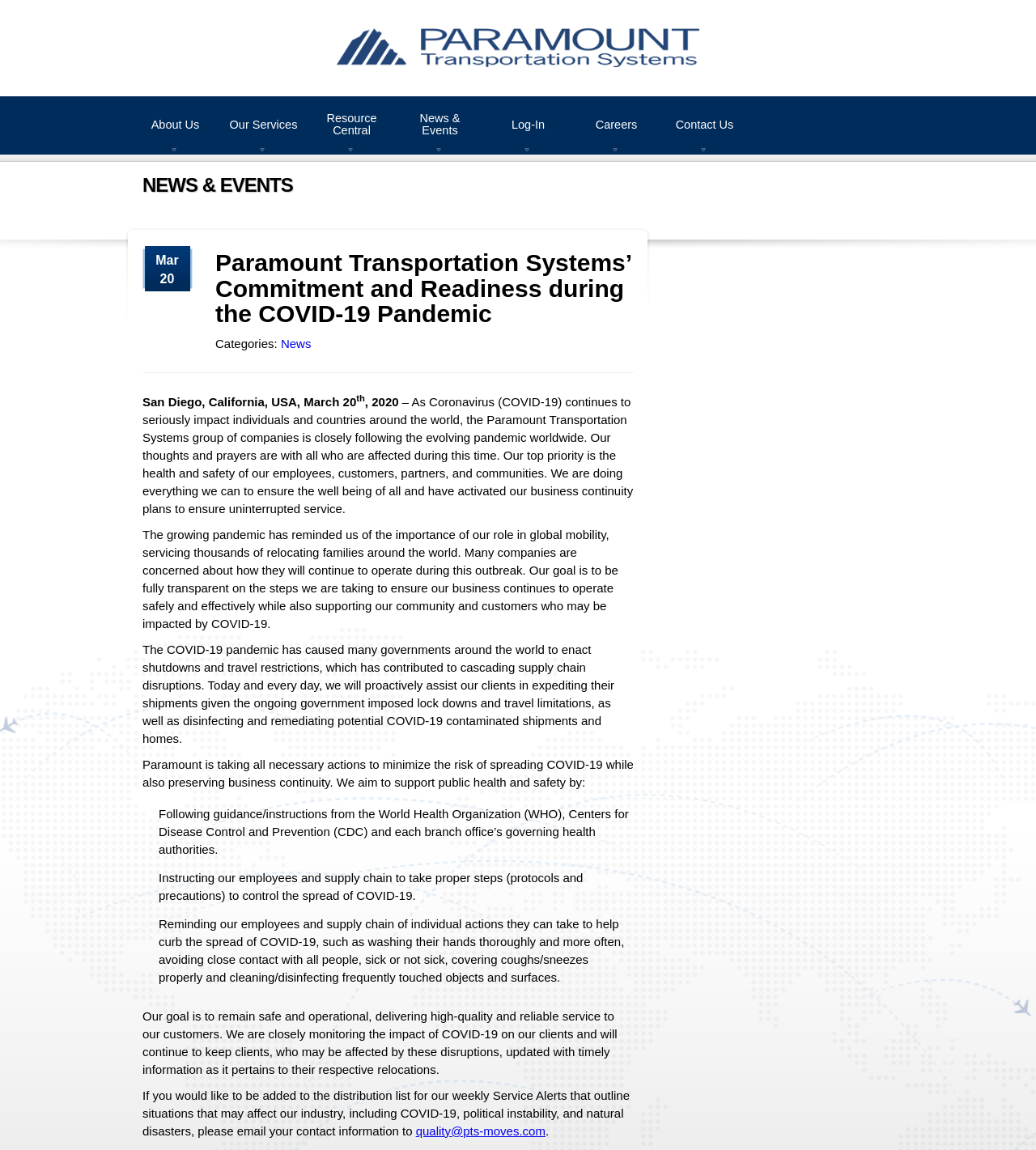What is the date of the news article?
Give a single word or phrase as your answer by examining the image.

March 20, 2020